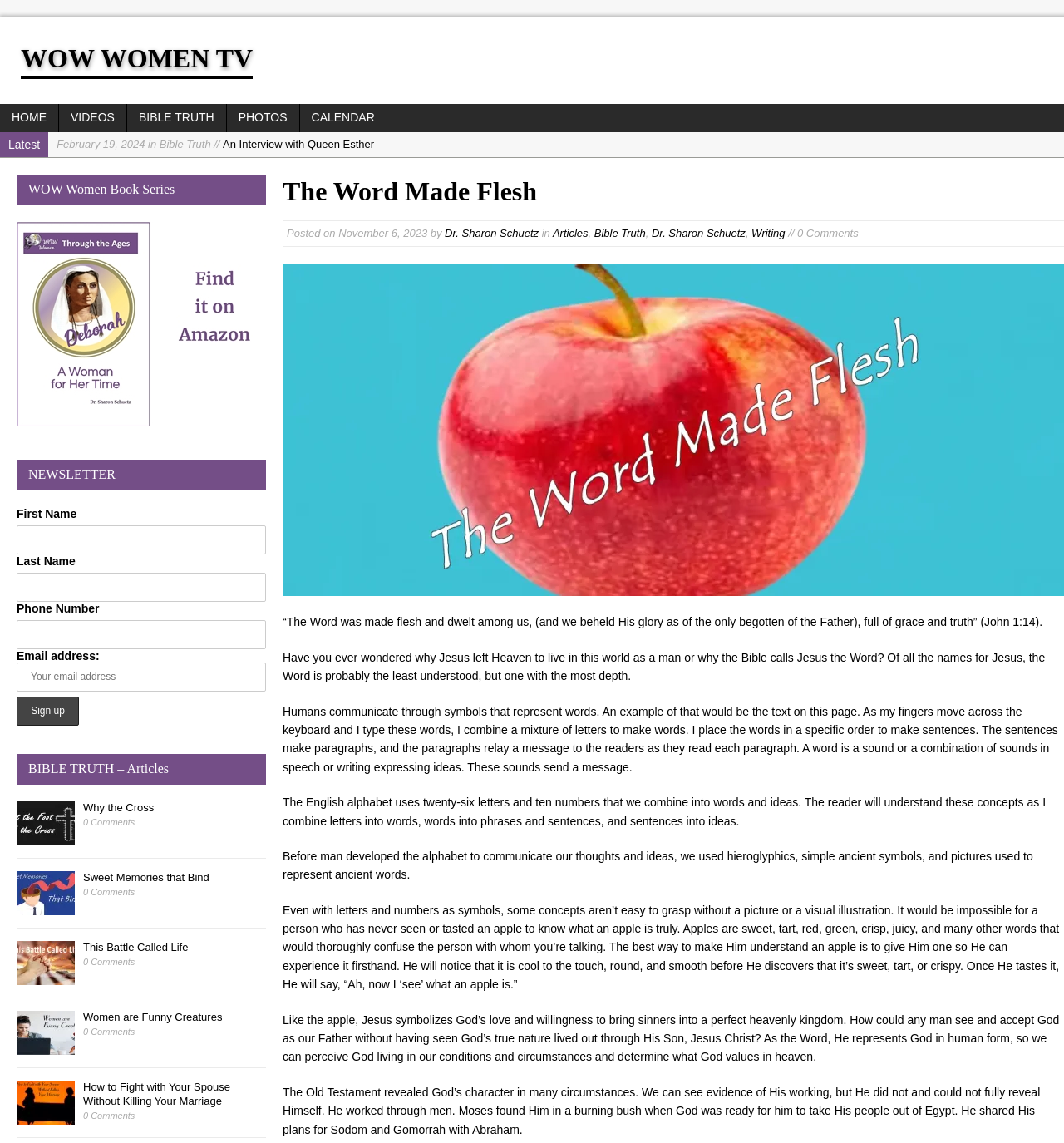What is the purpose of the form at the bottom of the webpage?
Please answer the question with a single word or phrase, referencing the image.

To sign up for a newsletter